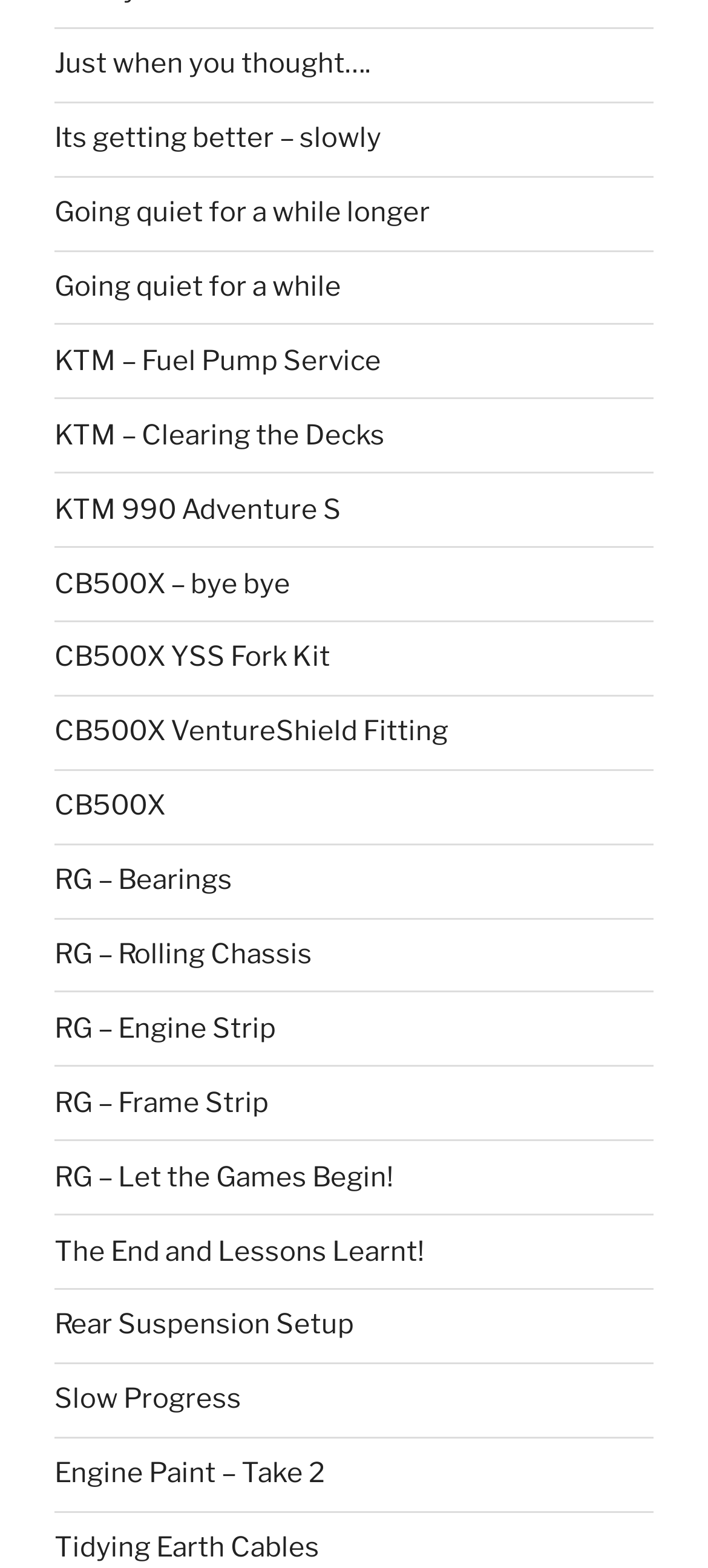What is the last link on the webpage?
Based on the screenshot, provide your answer in one word or phrase.

Tidying Earth Cables